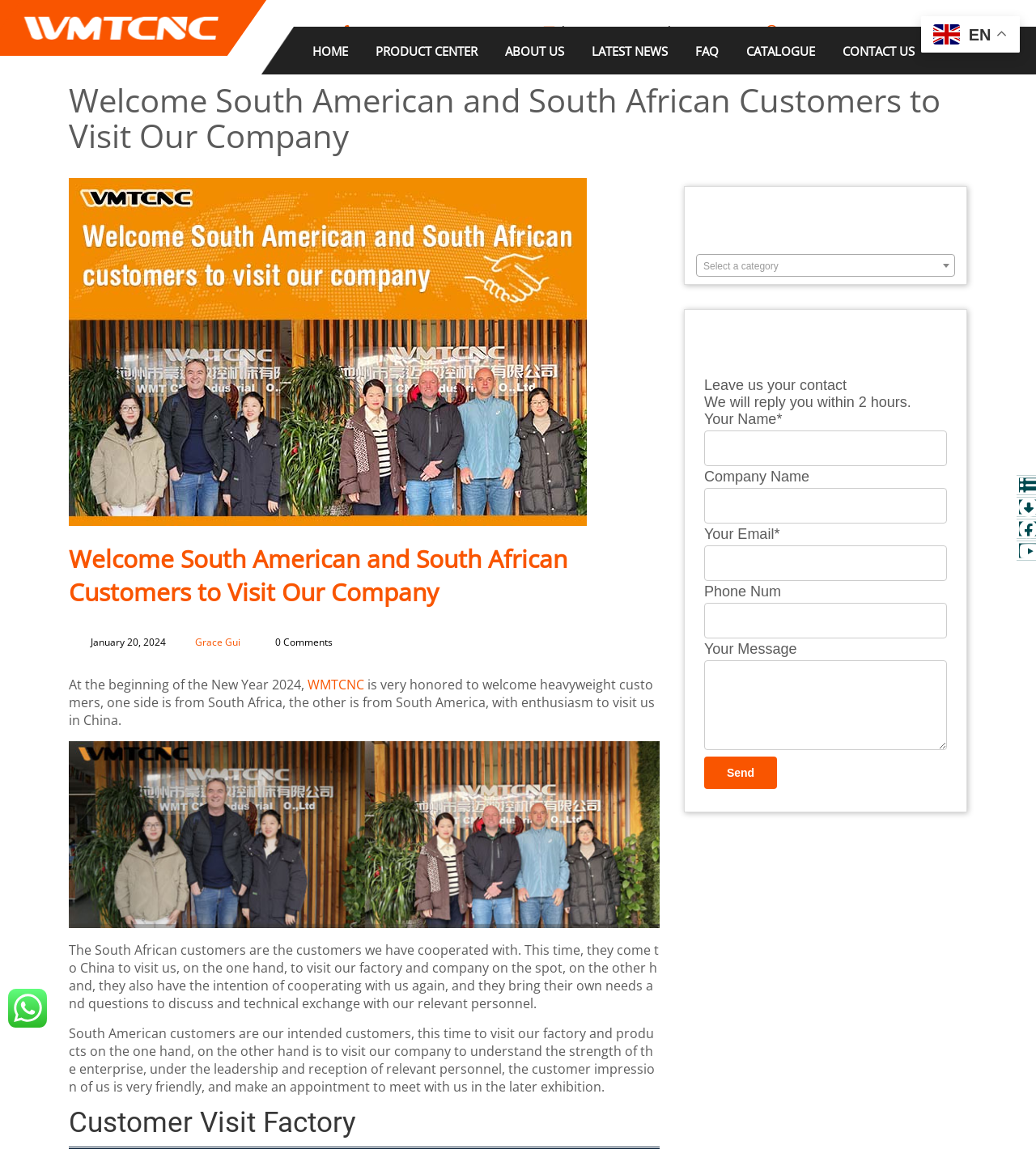Indicate the bounding box coordinates of the clickable region to achieve the following instruction: "Enter your email in the contact form."

[0.68, 0.467, 0.914, 0.498]